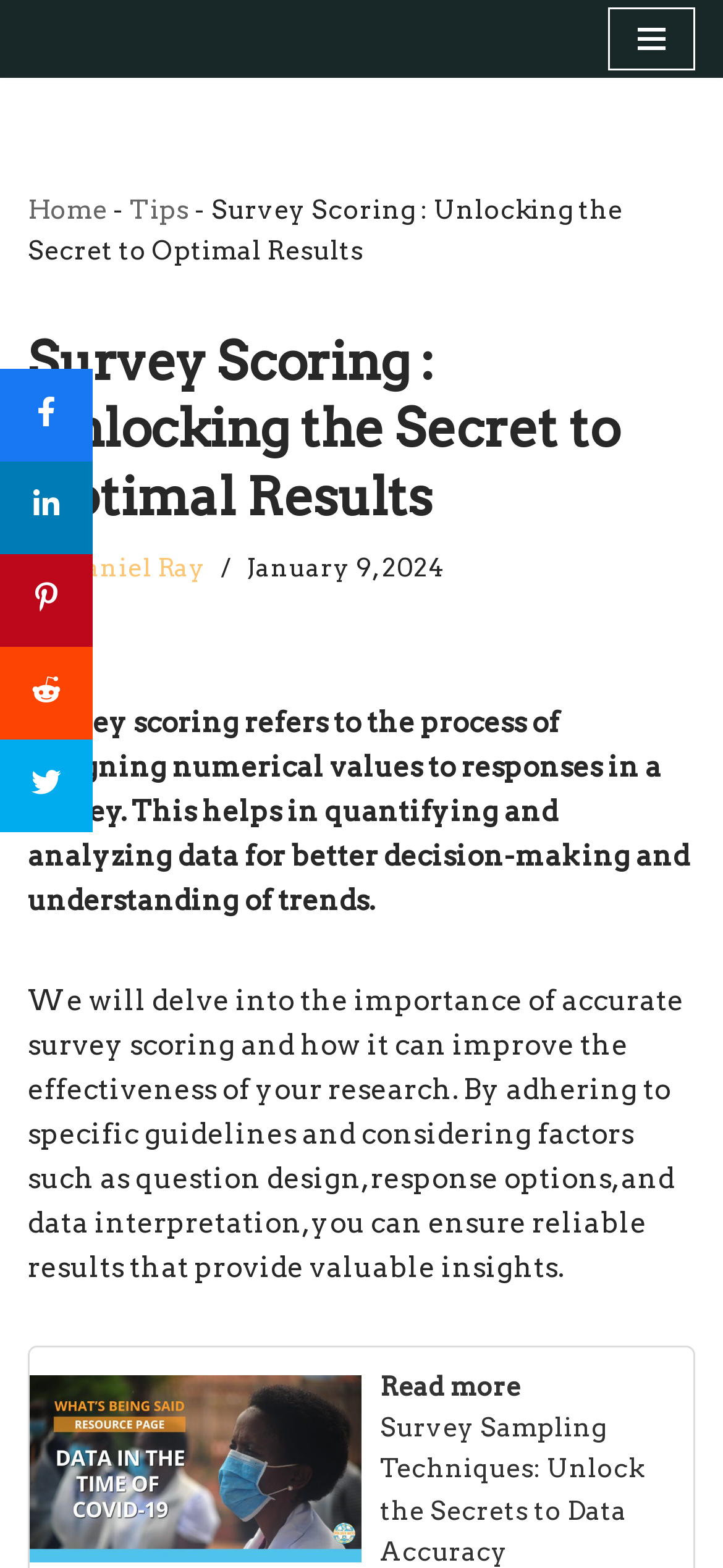What is the purpose of survey scoring?
Refer to the screenshot and answer in one word or phrase.

Better decision-making